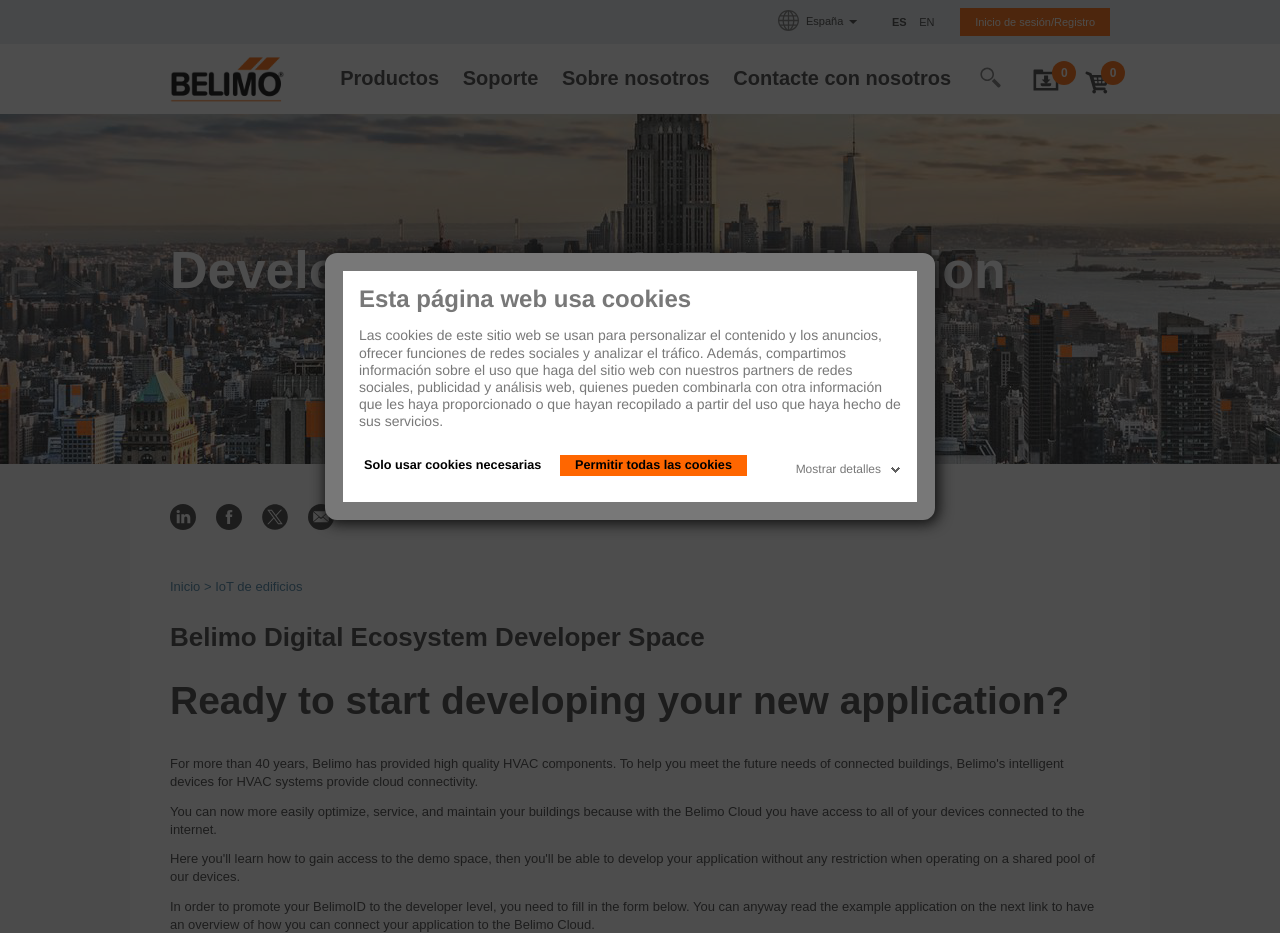Respond to the question below with a single word or phrase:
What is required to promote BelimoID to the developer level?

Fill in the form below